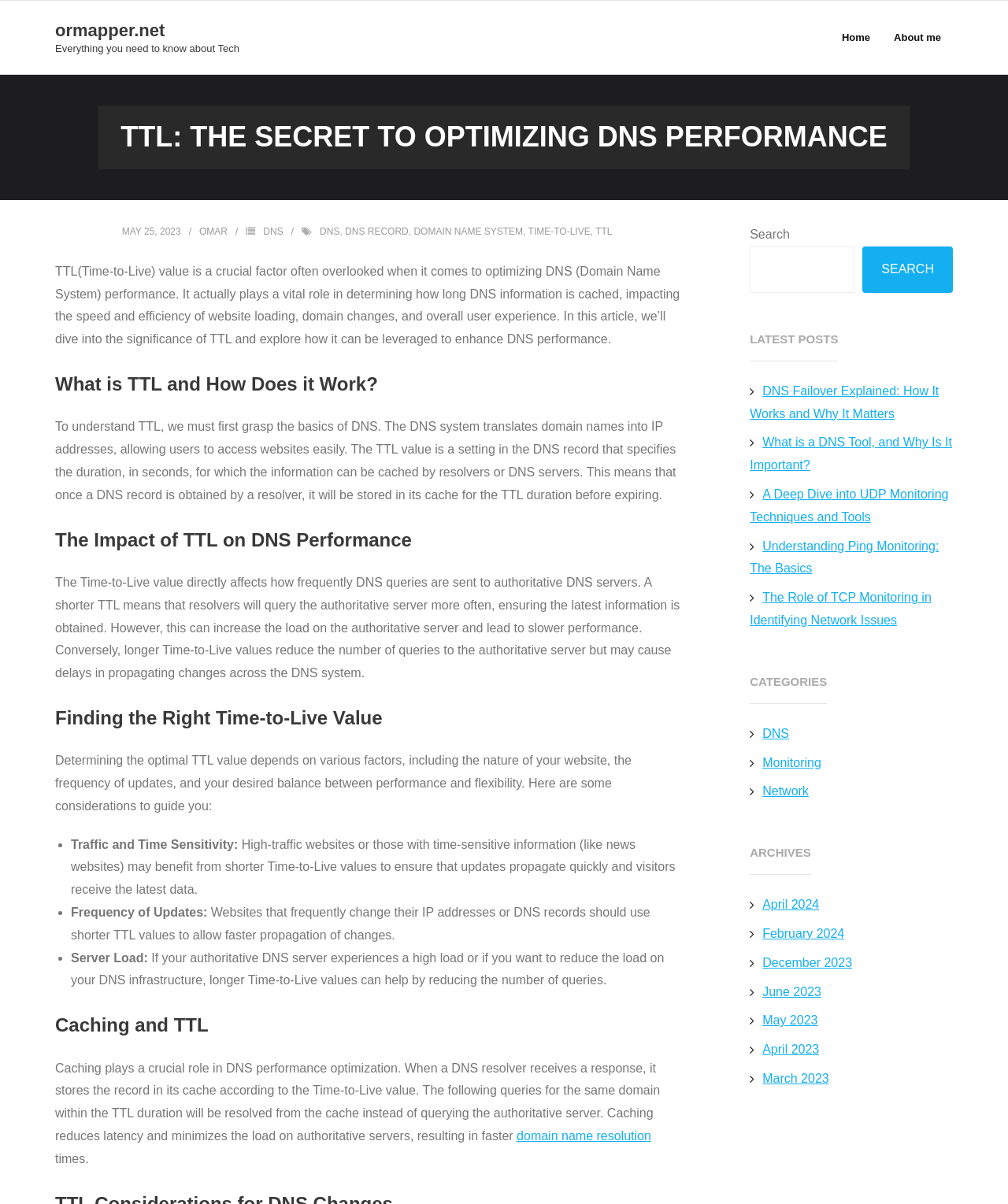What does TTL stand for?
Using the visual information, answer the question in a single word or phrase.

Time-to-Live